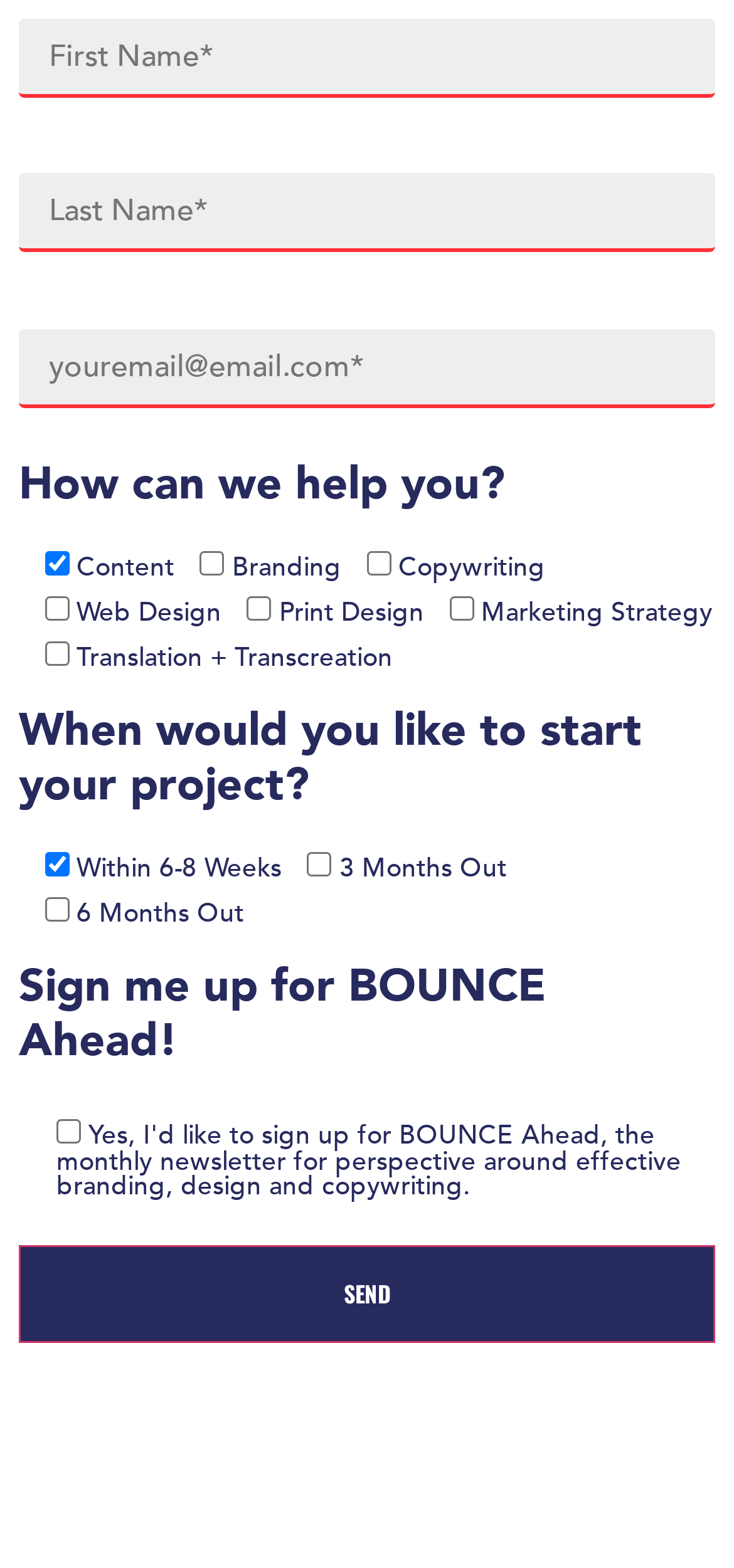Please identify the bounding box coordinates of the element I need to click to follow this instruction: "skip to content".

None